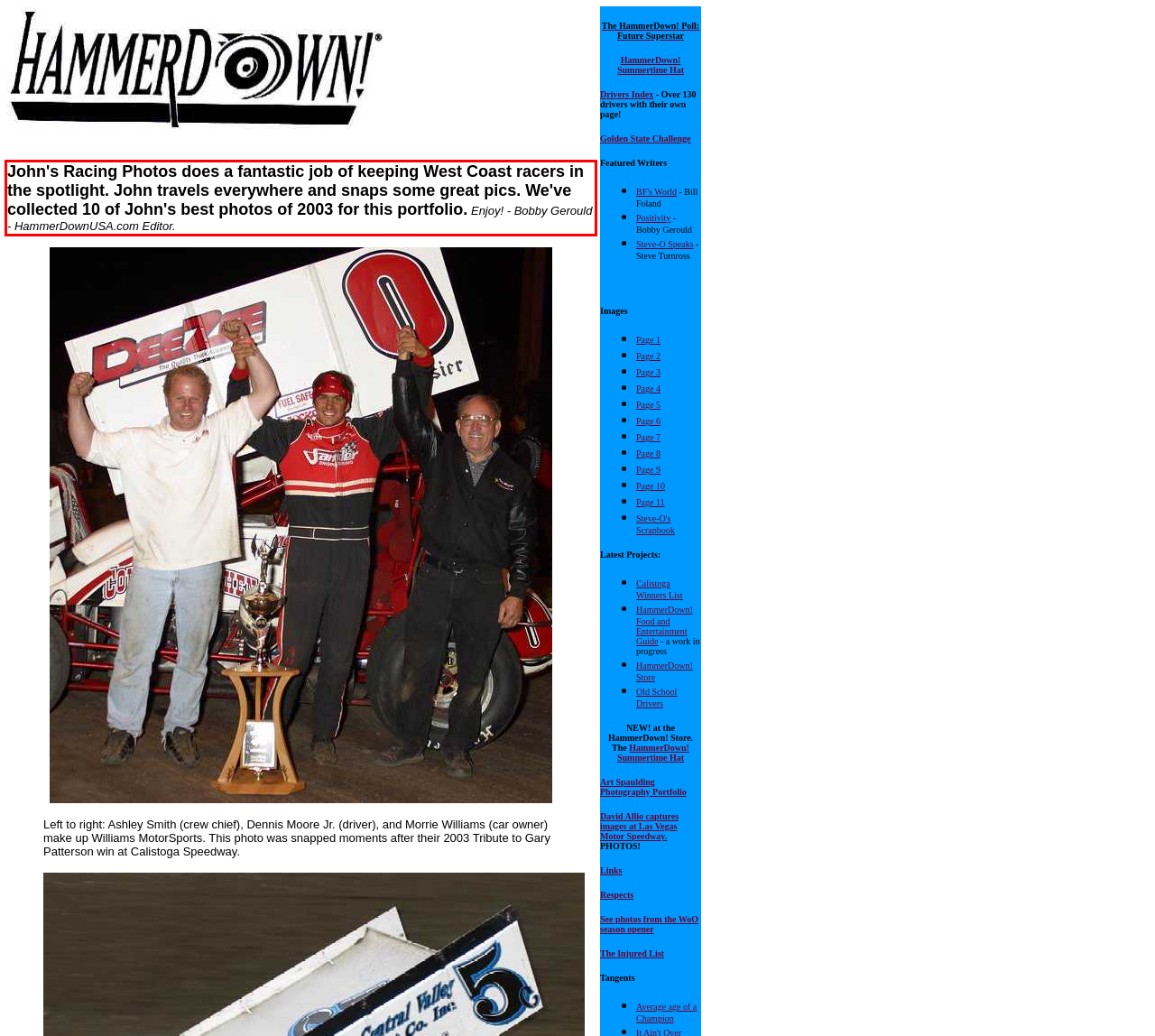View the screenshot of the webpage and identify the UI element surrounded by a red bounding box. Extract the text contained within this red bounding box.

John's Racing Photos does a fantastic job of keeping West Coast racers in the spotlight. John travels everywhere and snaps some great pics. We've collected 10 of John's best photos of 2003 for this portfolio. Enjoy! - Bobby Gerould - HammerDownUSA.com Editor.